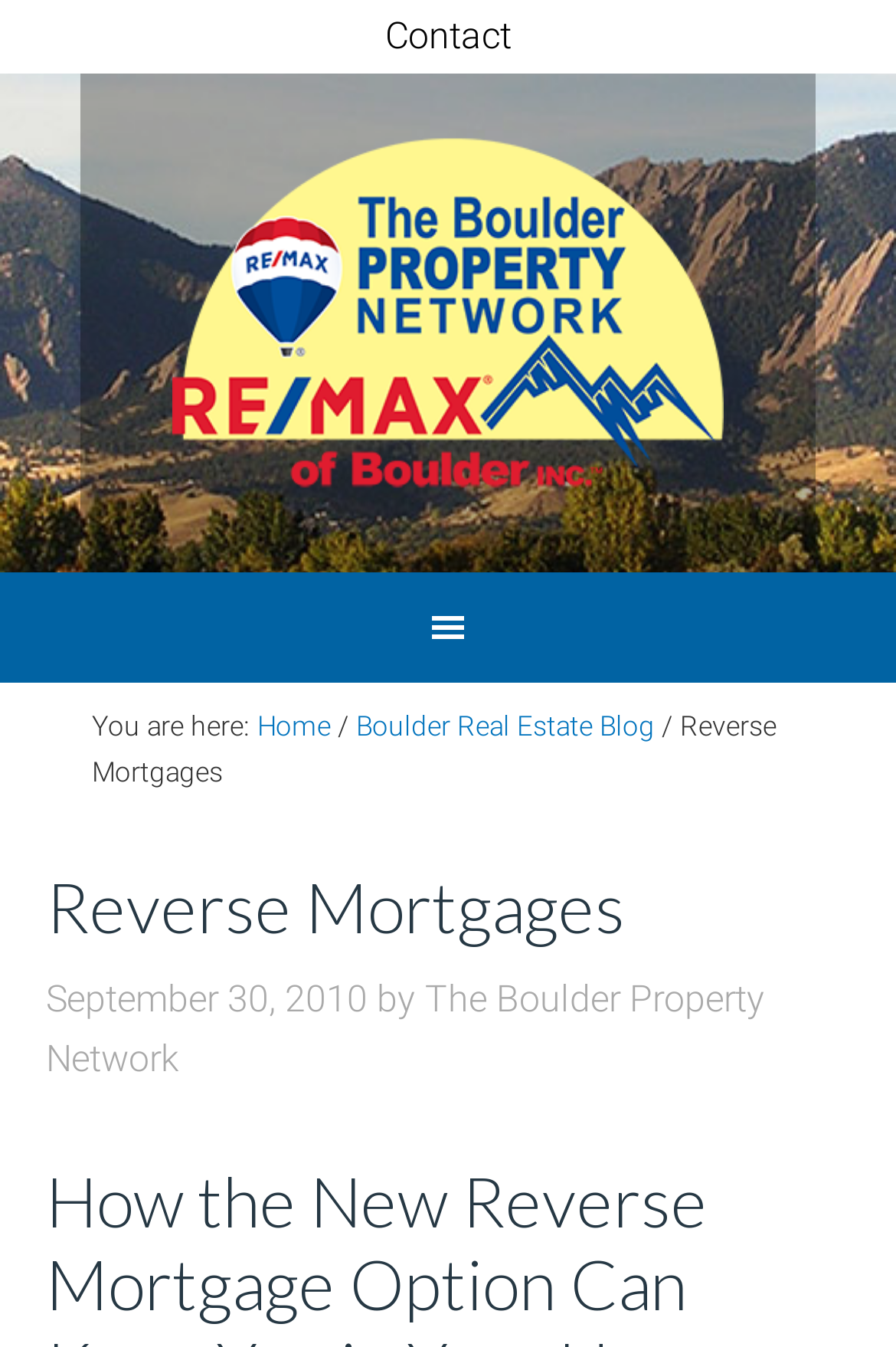What is the main topic of the blog post?
Please provide a single word or phrase as your answer based on the image.

Reverse Mortgages